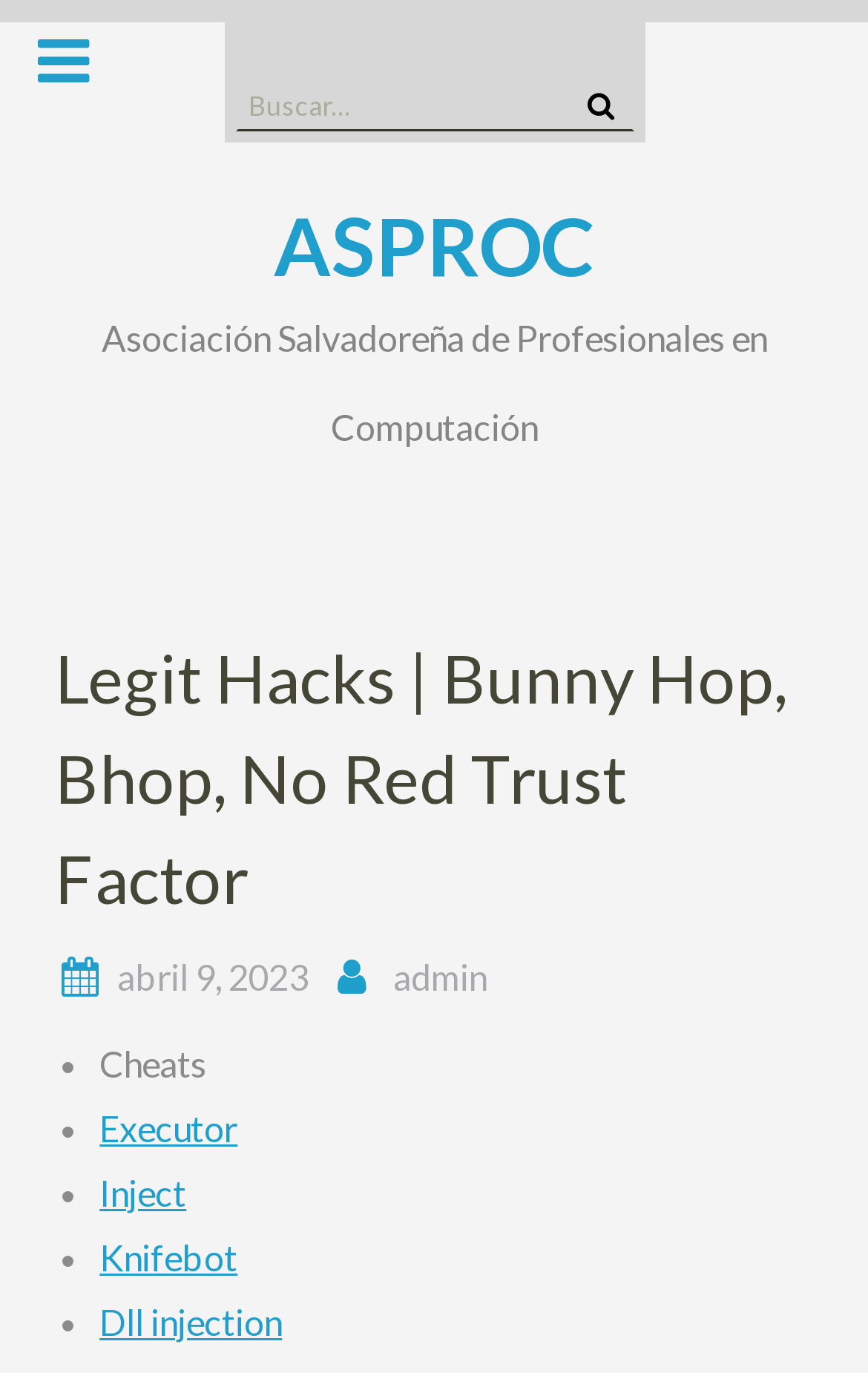What is the name of the organization?
Using the image as a reference, answer with just one word or a short phrase.

ASPROC